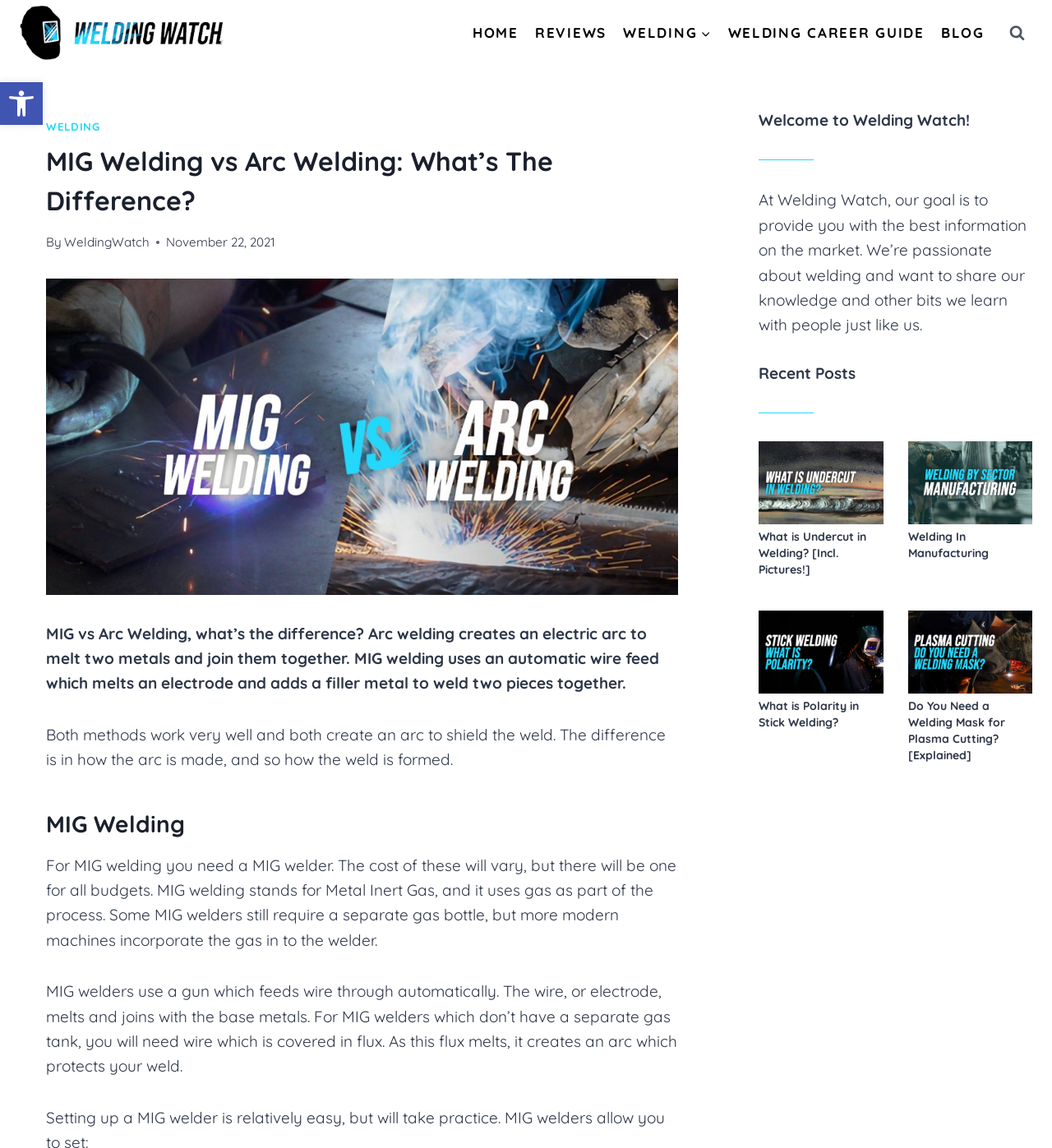Find and indicate the bounding box coordinates of the region you should select to follow the given instruction: "Open the toolbar accessibility tools".

[0.0, 0.072, 0.041, 0.109]